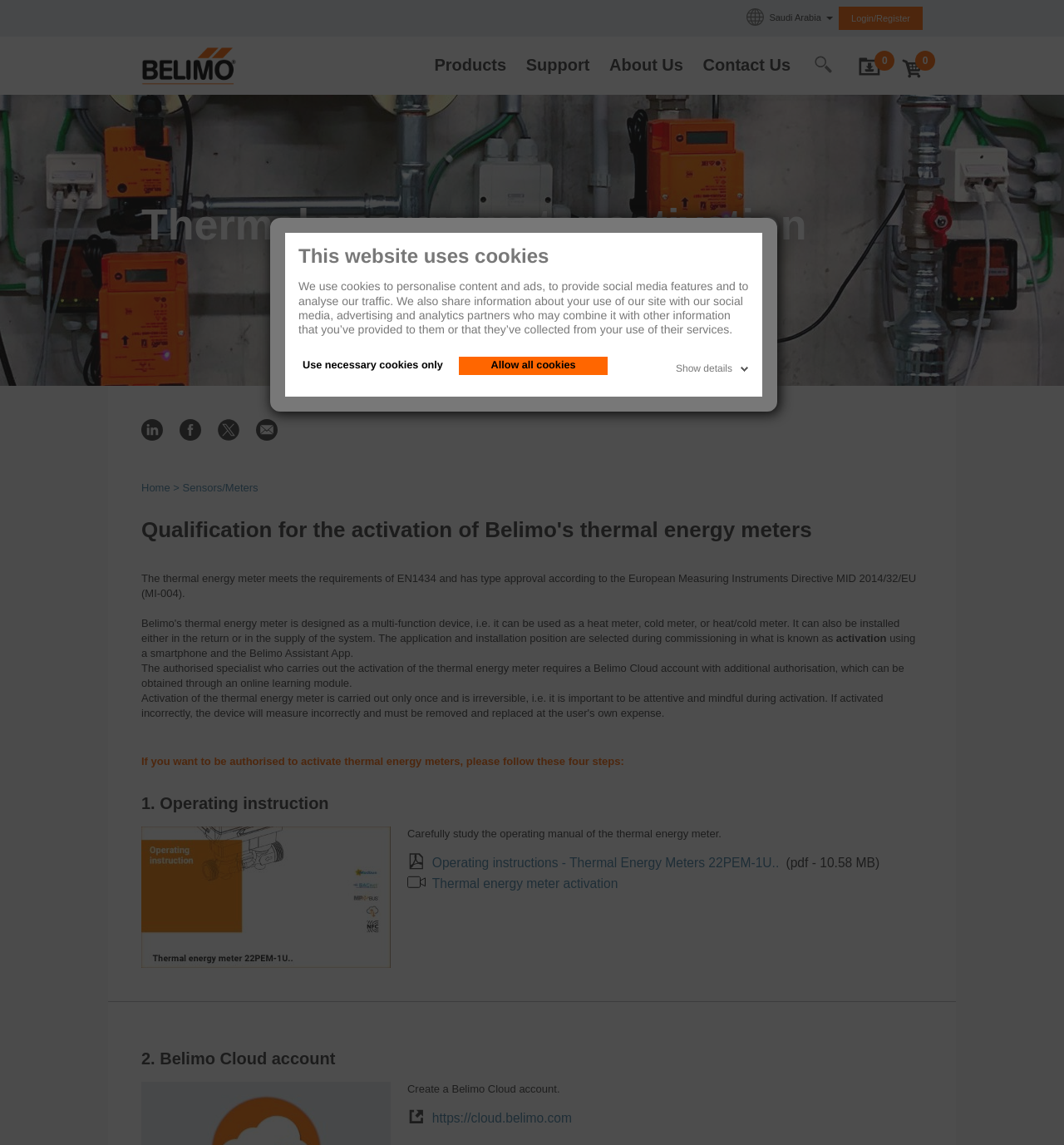Please identify the bounding box coordinates of the clickable element to fulfill the following instruction: "View Products". The coordinates should be four float numbers between 0 and 1, i.e., [left, top, right, bottom].

[0.408, 0.049, 0.476, 0.065]